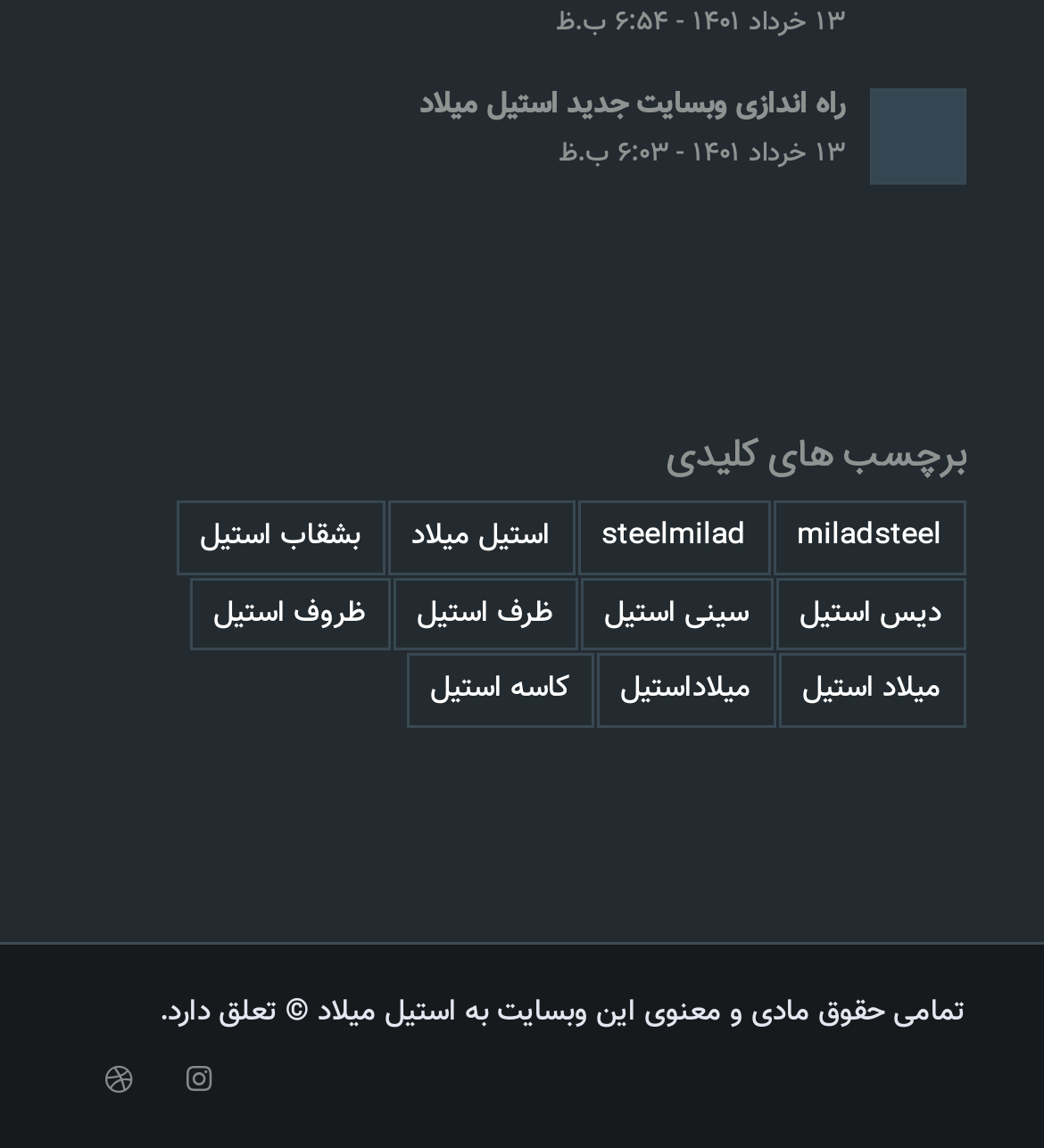Pinpoint the bounding box coordinates of the area that should be clicked to complete the following instruction: "check the link of میلاد استیل". The coordinates must be given as four float numbers between 0 and 1, i.e., [left, top, right, bottom].

[0.746, 0.57, 0.925, 0.634]